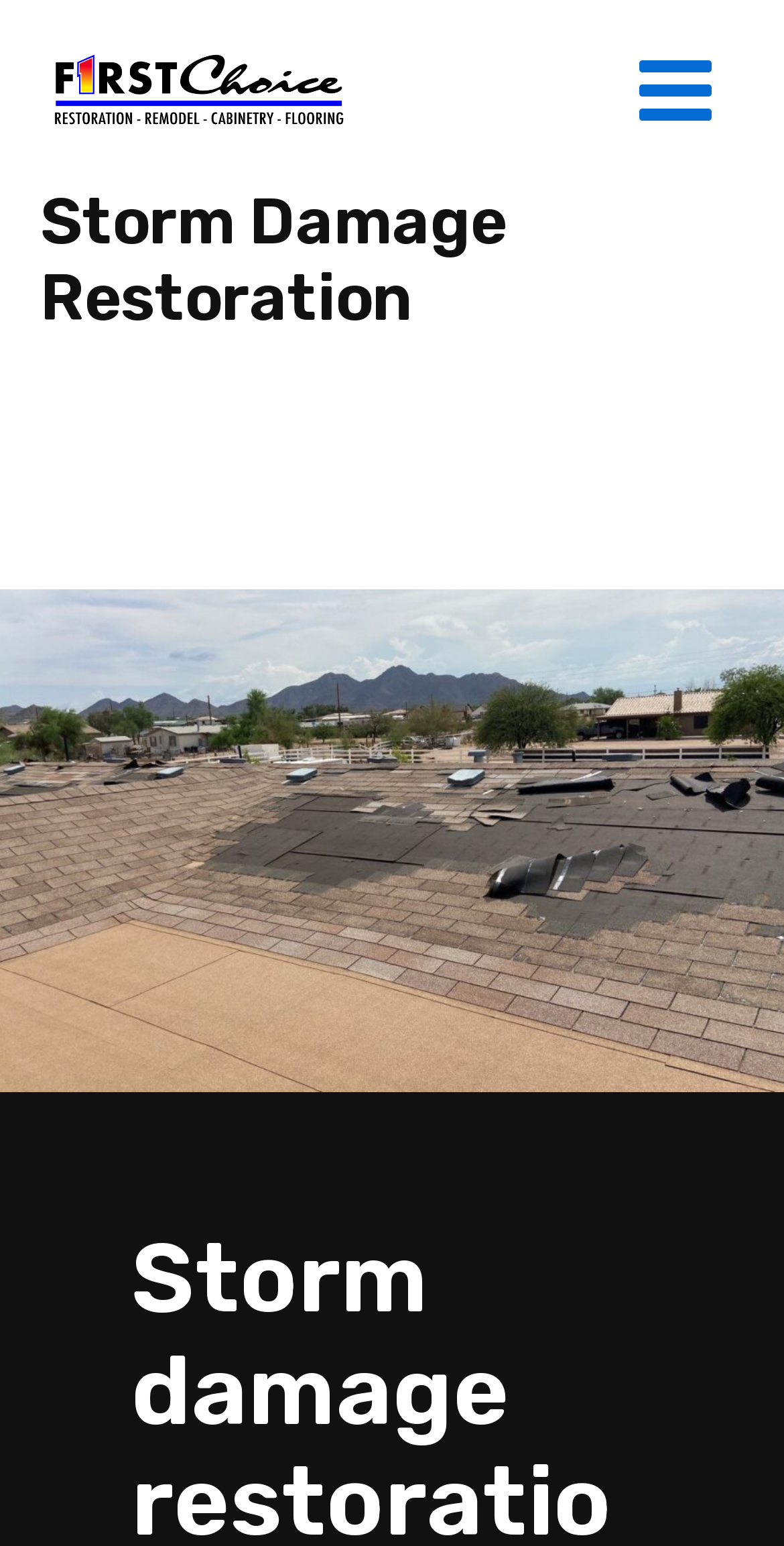Please identify and generate the text content of the webpage's main heading.

Storm Damage Restoration